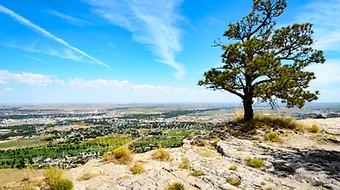Offer a detailed narrative of the image.

The image captures a serene view of Scotts Bluff National Monument, showcasing a rugged landscape characterized by a lone tree standing tall atop a rocky outcrop. Below, a verdant valley stretches out, dotted with patches of greenery and urban development, all framed against a backdrop of bright blue sky accented by wispy clouds. This iconic landmark is not only a natural wonder but also a symbol of the Panhandle region, representing the blend of natural beauty and community, cherished by locals and visitors alike. The image evokes a sense of tranquility and connection to nature, reflecting the area's significance in the context of group health insurance and employee benefits, as offered by Strategic Benefits.